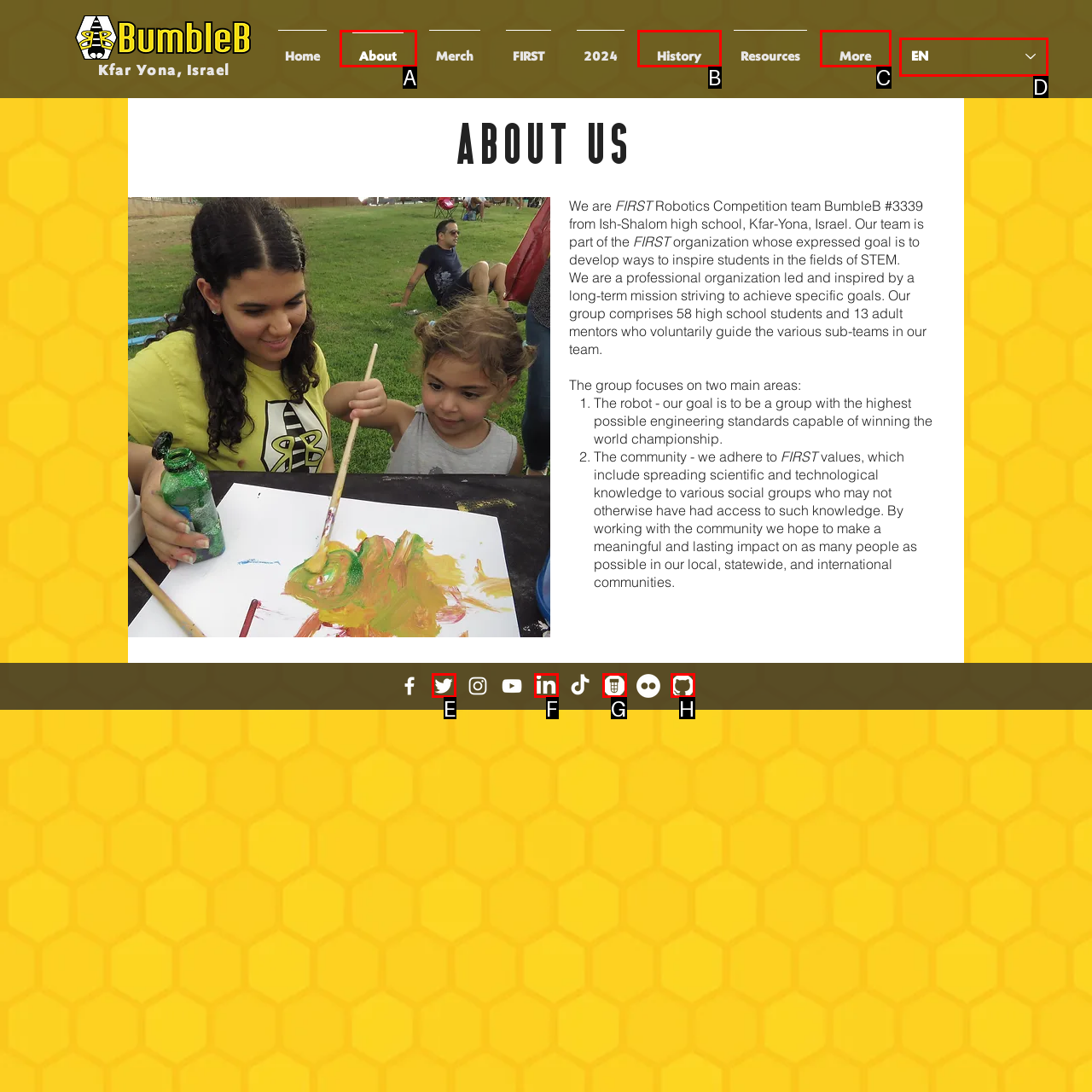Based on the element description: History, choose the HTML element that matches best. Provide the letter of your selected option.

B